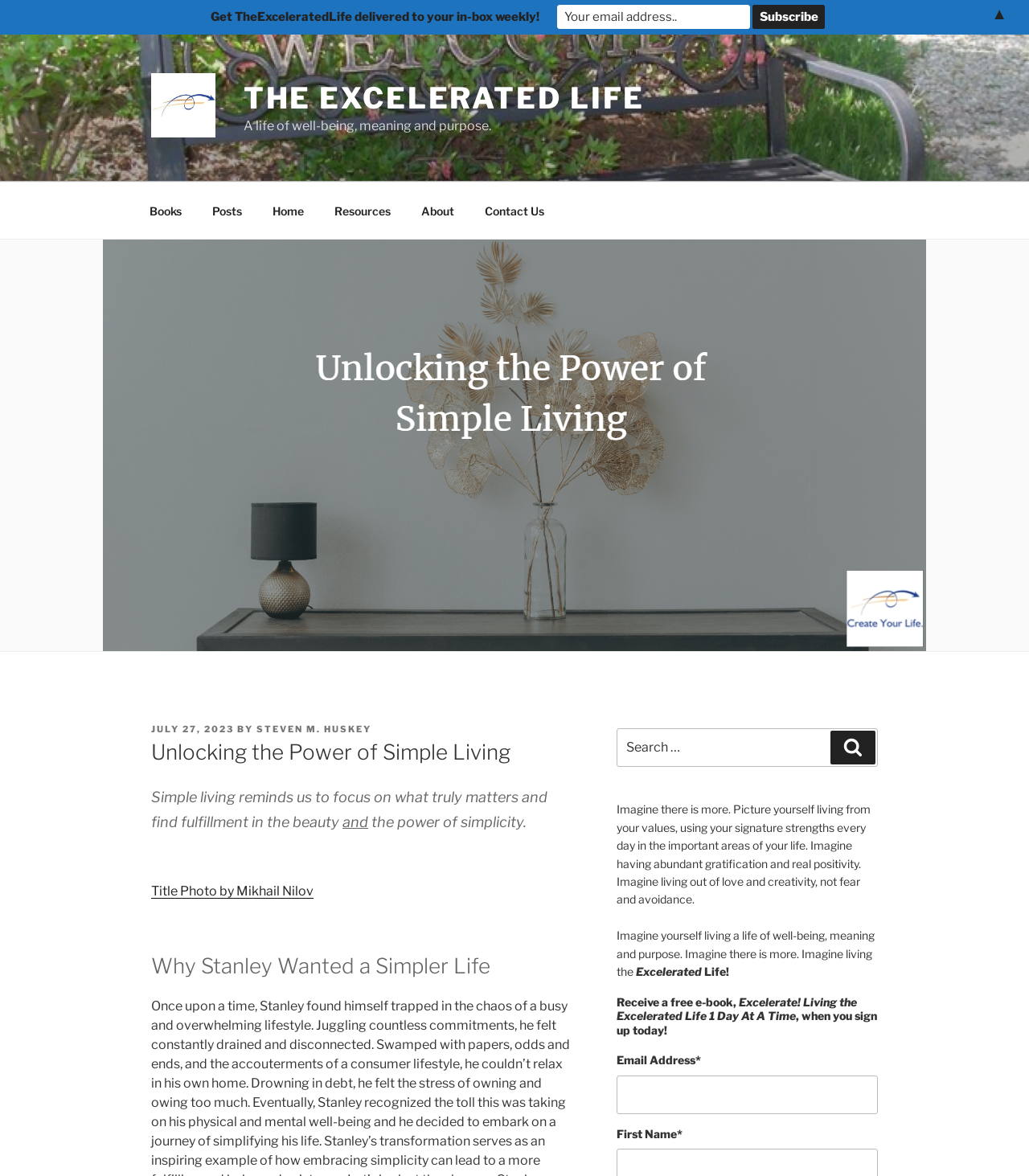What is the name of the website?
Answer the question with as much detail as possible.

I determined the name of the website by looking at the link element with the text 'The Excelerated Life' at the top of the page, which suggests that it is the title of the website.